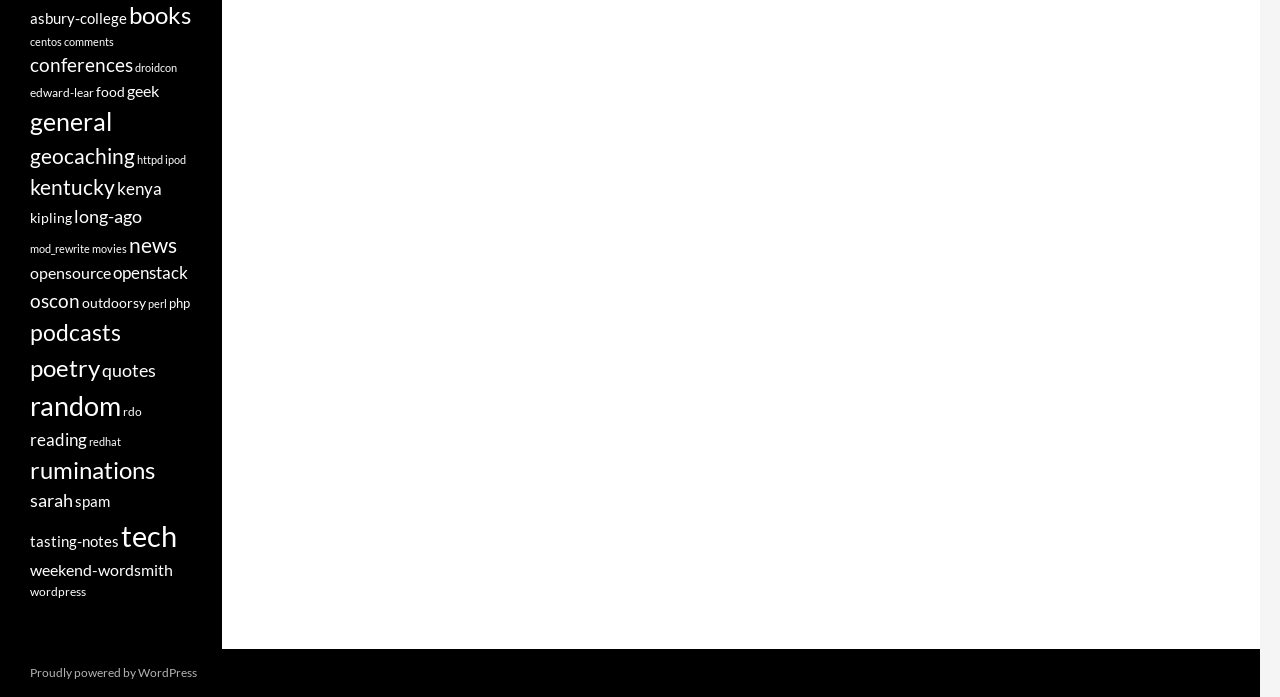Identify the bounding box for the element characterized by the following description: "spam".

[0.059, 0.706, 0.086, 0.732]